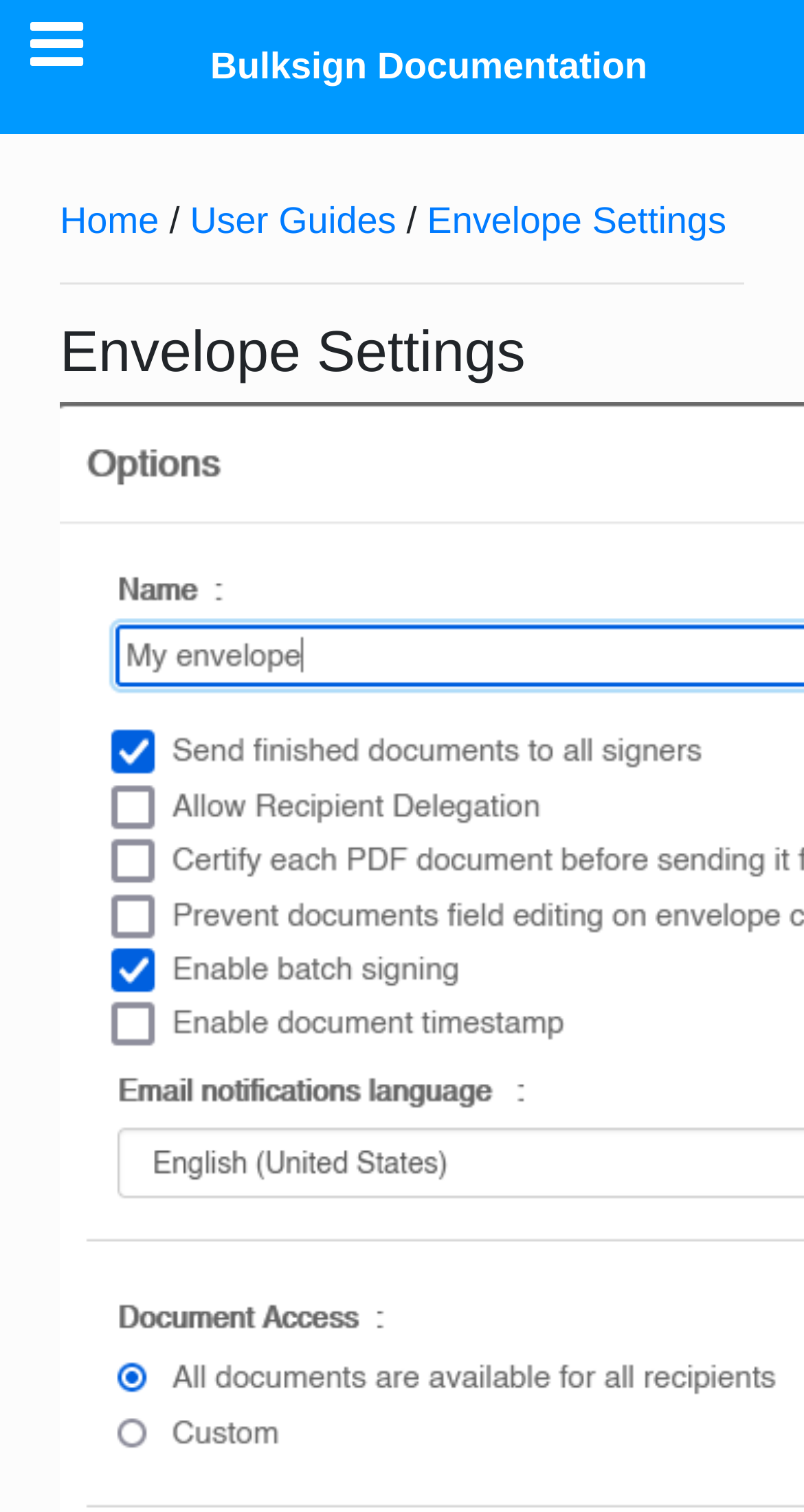How many links are in the top navigation?
From the image, respond using a single word or phrase.

1